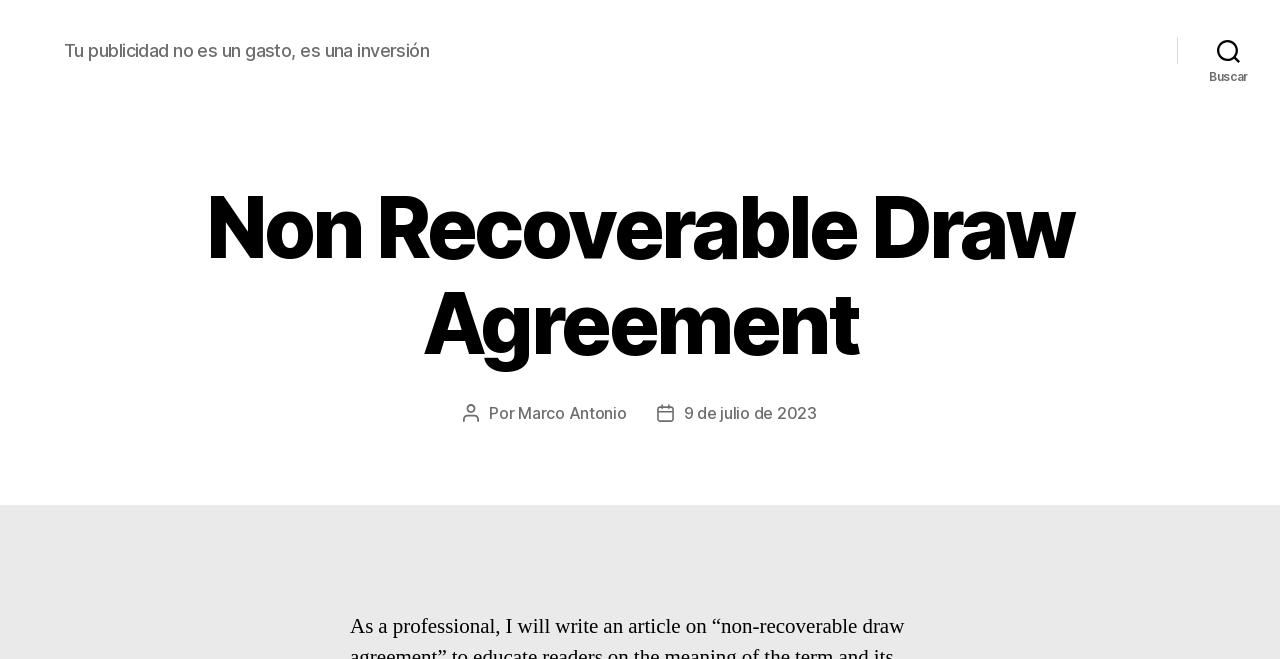Describe all the key features and sections of the webpage thoroughly.

The webpage is about a "Non Recoverable Draw Agreement" related to password publicity. At the top, there is a slogan-like text "Tu publicidad no es un gasto, es una inversión" which translates to "Your advertising is not an expense, it's an investment". 

On the top right corner, there is a "Buscar" (Search) button. Below the button, there is a header section that takes up most of the page. The header section has a title "Non Recoverable Draw Agreement" in a prominent position. 

Under the title, there is information about the author of the entry, with a label "Autor de la entrada" (Author of the entry) followed by the author's name "Marco Antonio" as a link. Next to the author's information, there is a label "Fecha de la entrada" (Date of the entry) followed by the date "9 de julio de 2023" (July 9, 2023) as a link.